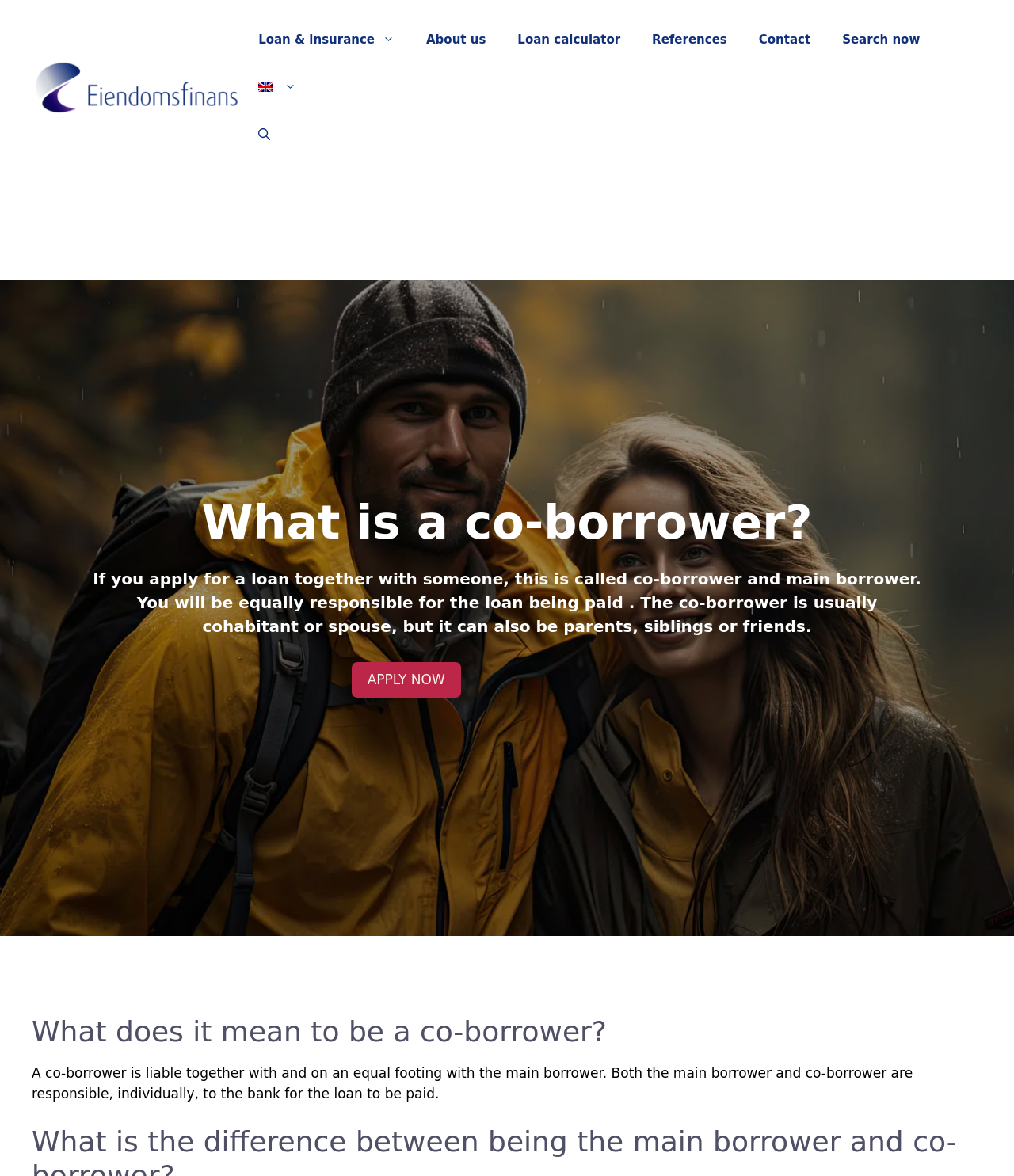Please determine the bounding box coordinates of the section I need to click to accomplish this instruction: "Switch to English".

[0.239, 0.054, 0.308, 0.094]